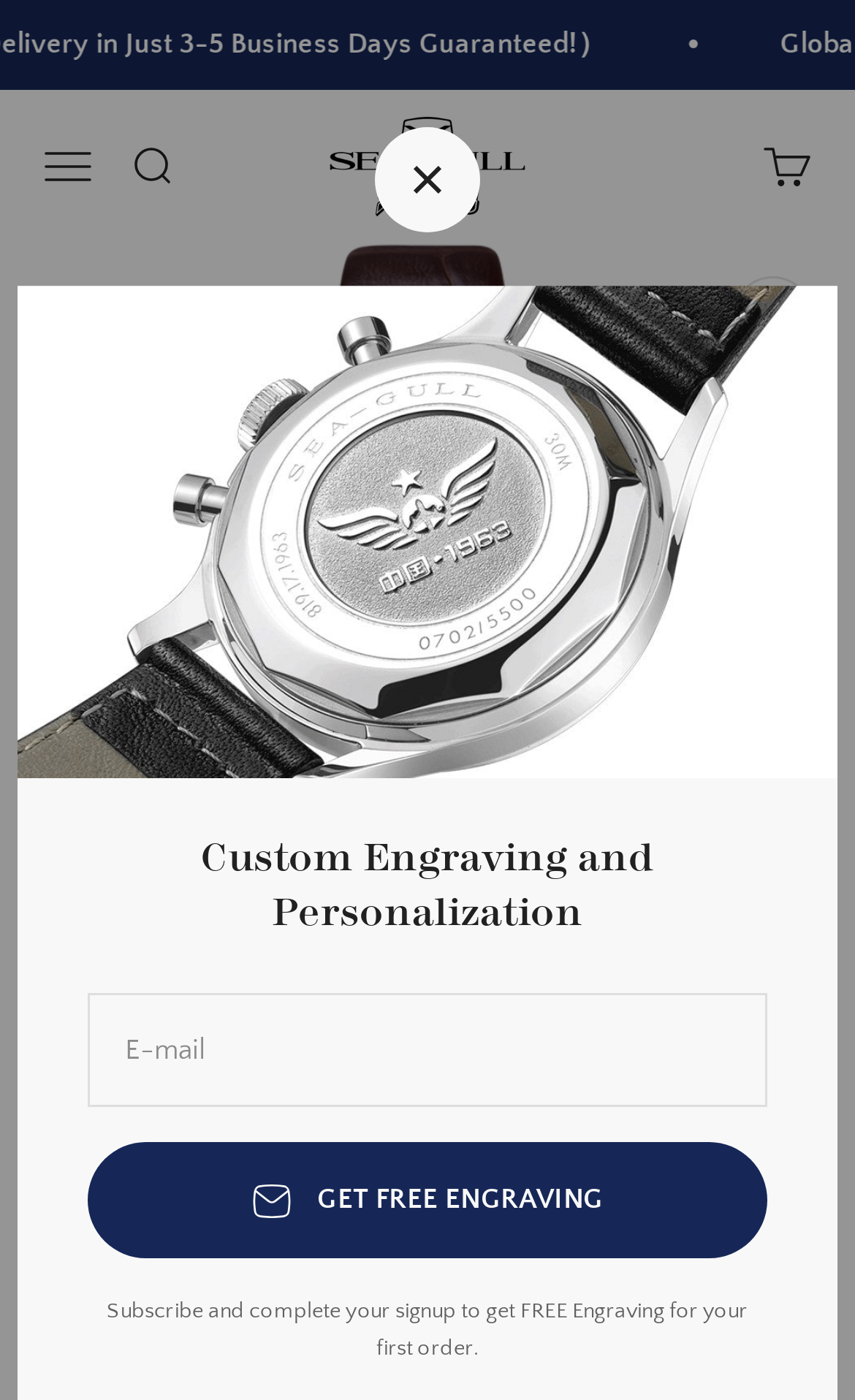How many jewels are in the watch movement?
Using the picture, provide a one-word or short phrase answer.

28